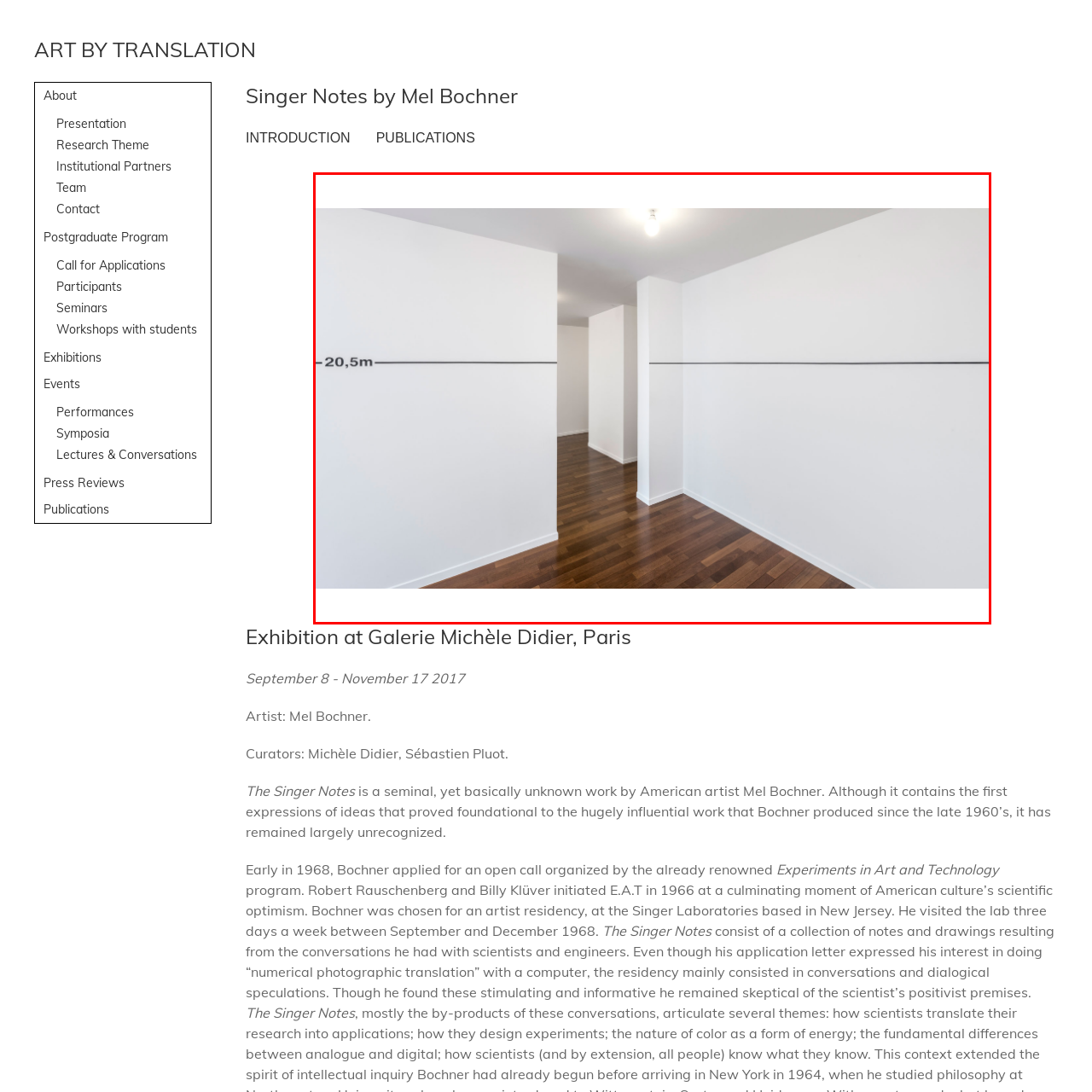What type of flooring is in the room?
Observe the image marked by the red bounding box and generate a detailed answer to the question.

The caption describes the flooring as 'sleek wooden flooring', implying that the room has wooden flooring.